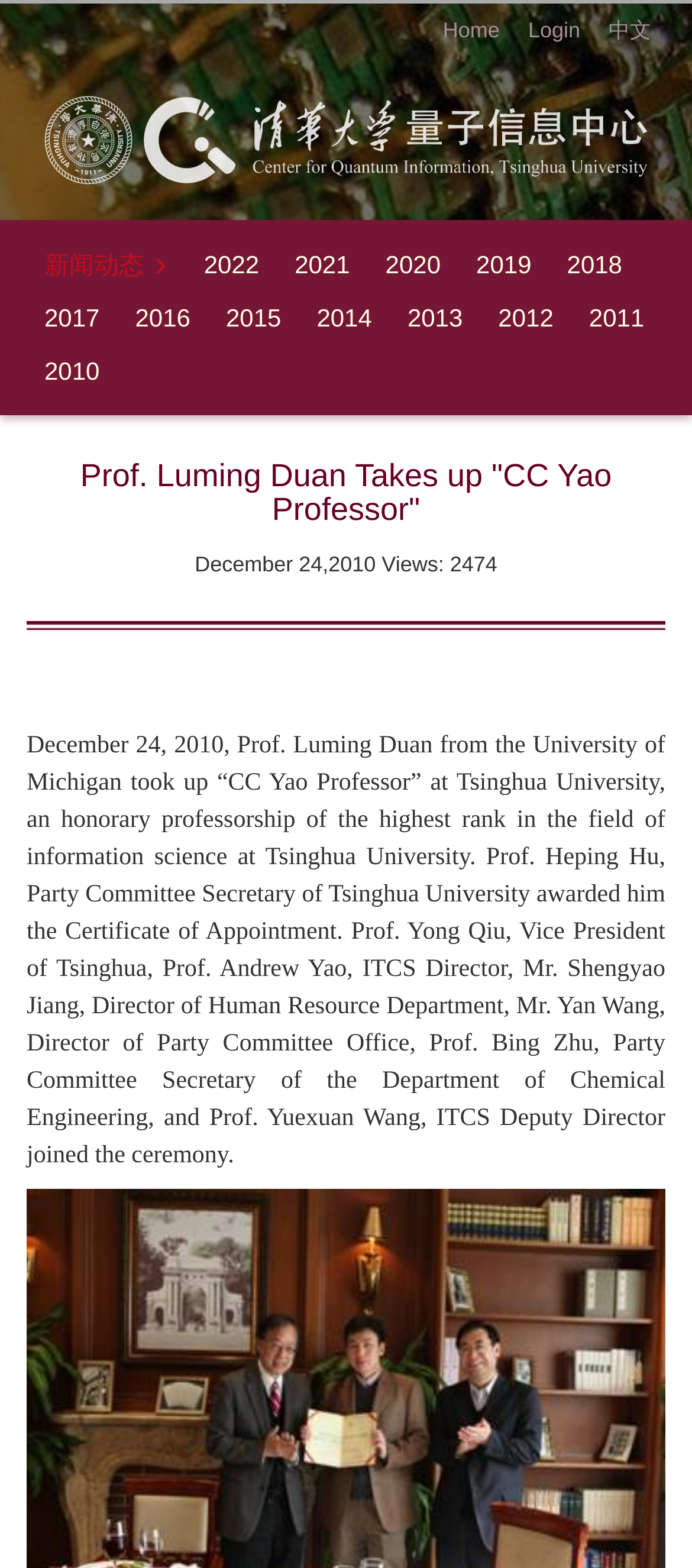What is the date of the event?
Please provide a detailed and thorough answer to the question.

The date of the event can be found in the text 'December 24, 2010, Prof. Luming Duan from the University of Michigan took up “CC Yao Professor” at Tsinghua University...' which is located in the main content area of the webpage.